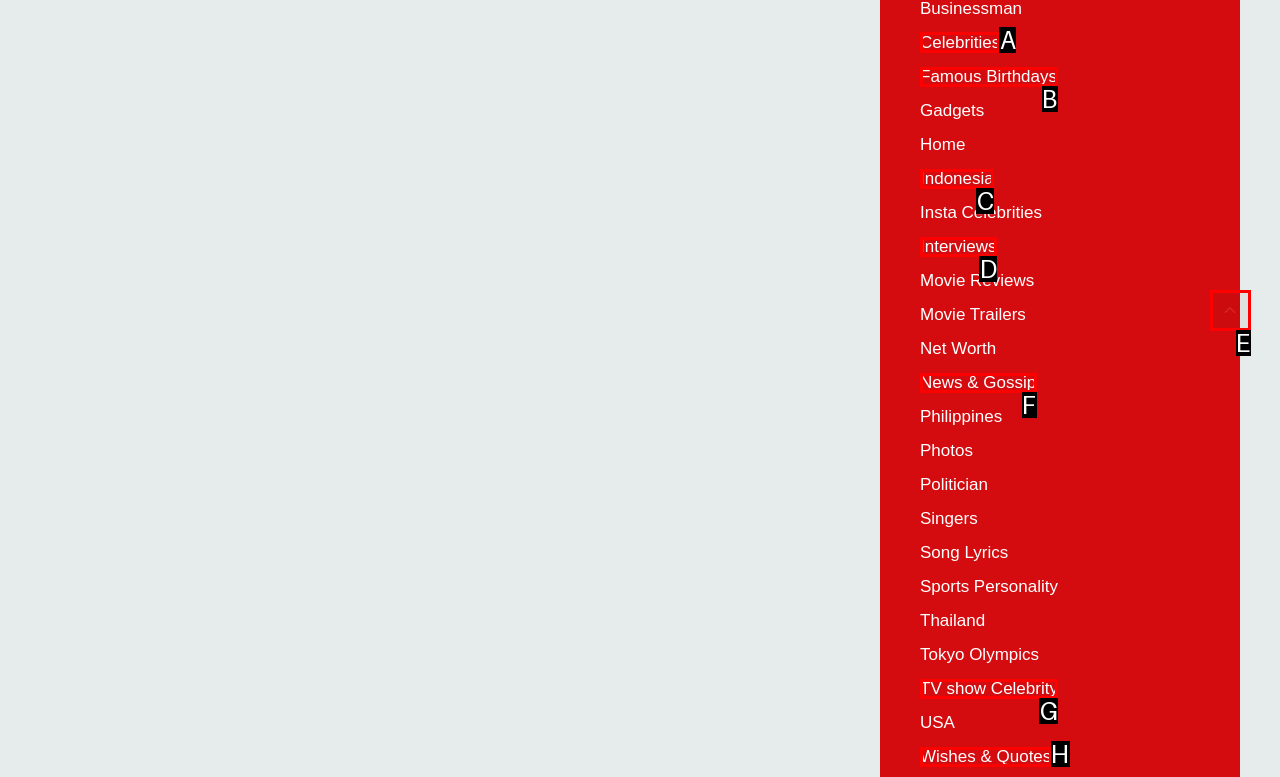Select the letter of the UI element you need to click on to fulfill this task: Click on Celebrities. Write down the letter only.

A